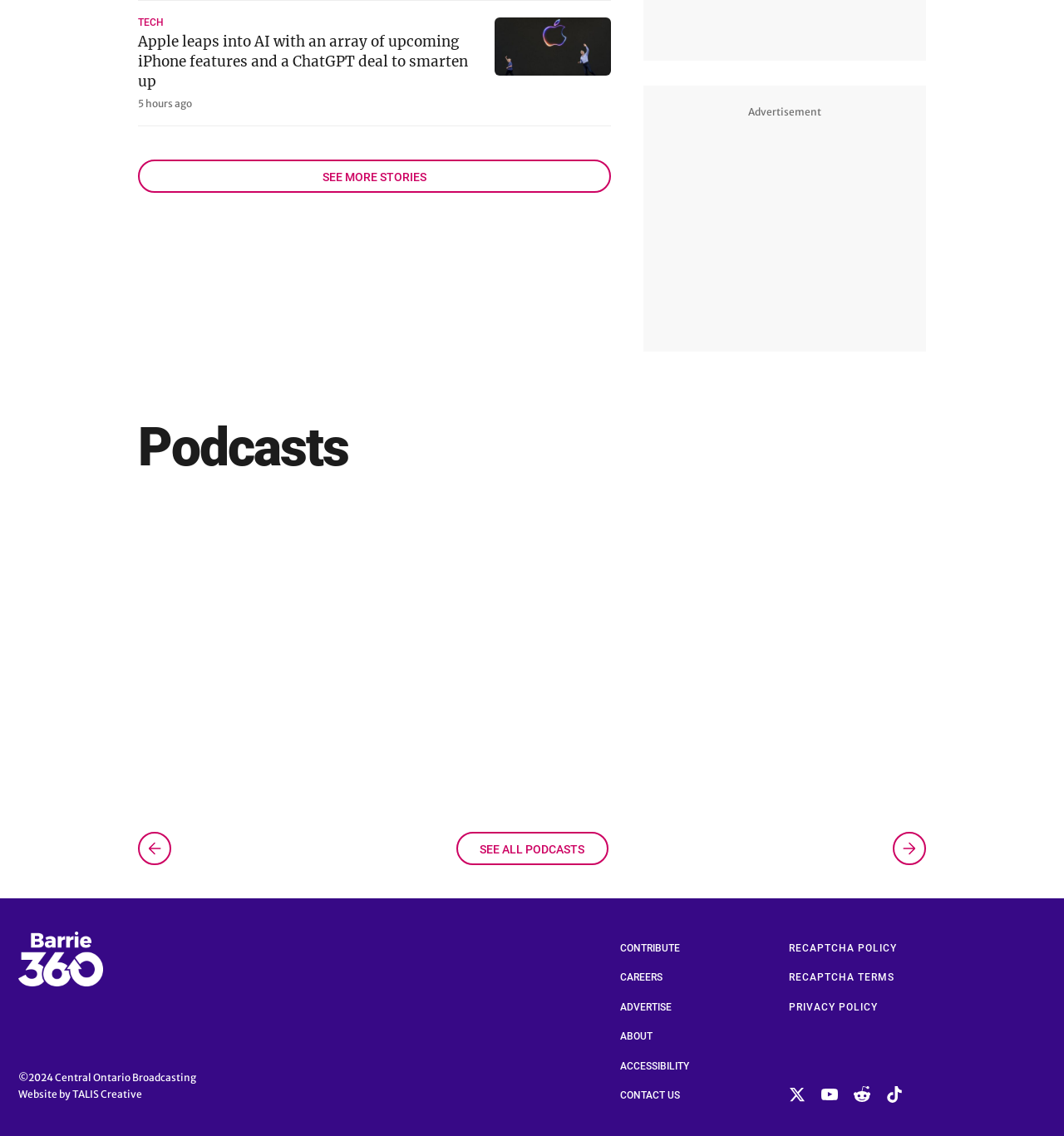Please find the bounding box coordinates of the element that must be clicked to perform the given instruction: "Explore podcasts". The coordinates should be four float numbers from 0 to 1, i.e., [left, top, right, bottom].

[0.13, 0.368, 0.327, 0.42]